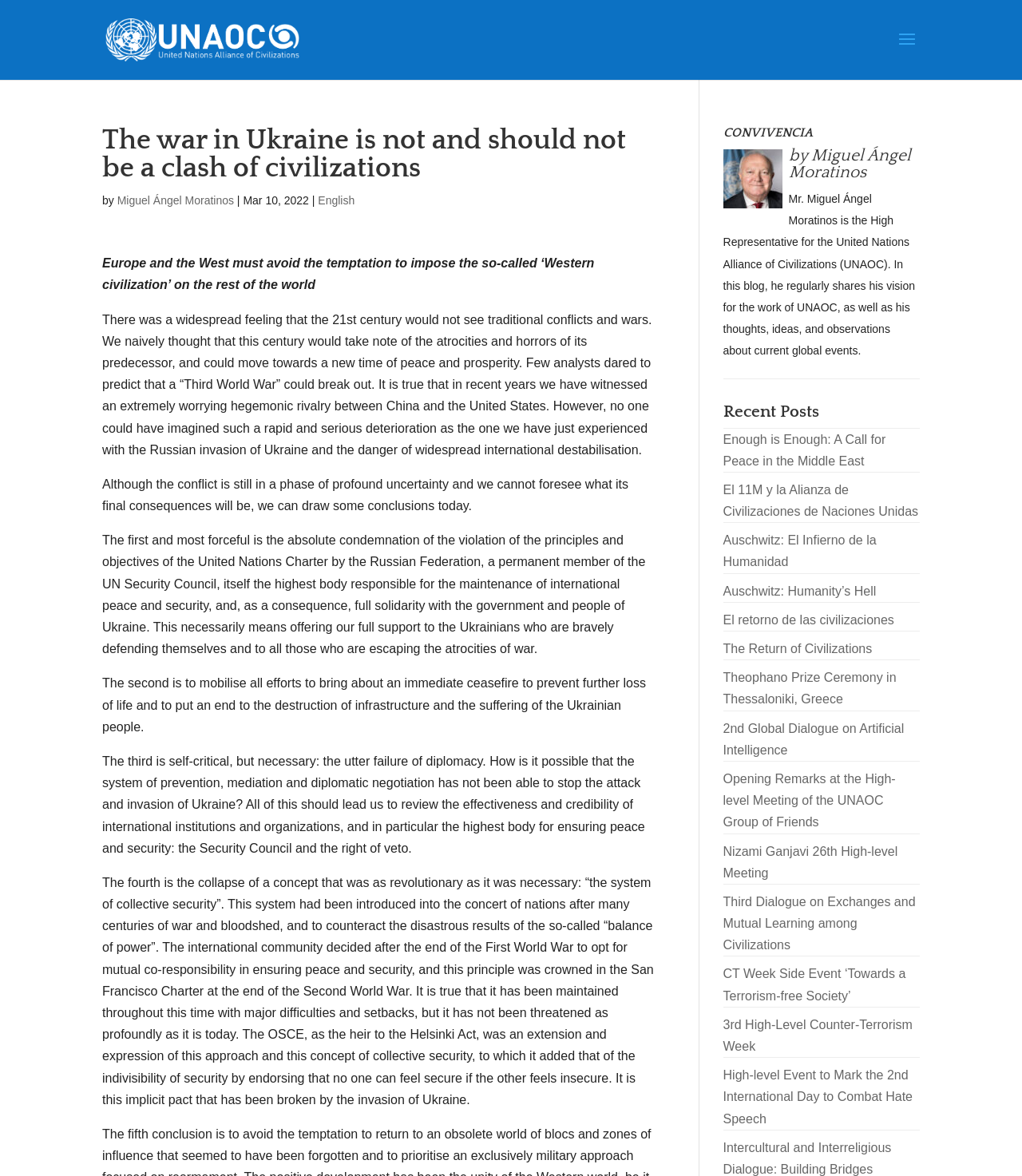Identify the bounding box coordinates of the part that should be clicked to carry out this instruction: "Read the article by Miguel Ángel Moratinos".

[0.115, 0.165, 0.229, 0.176]